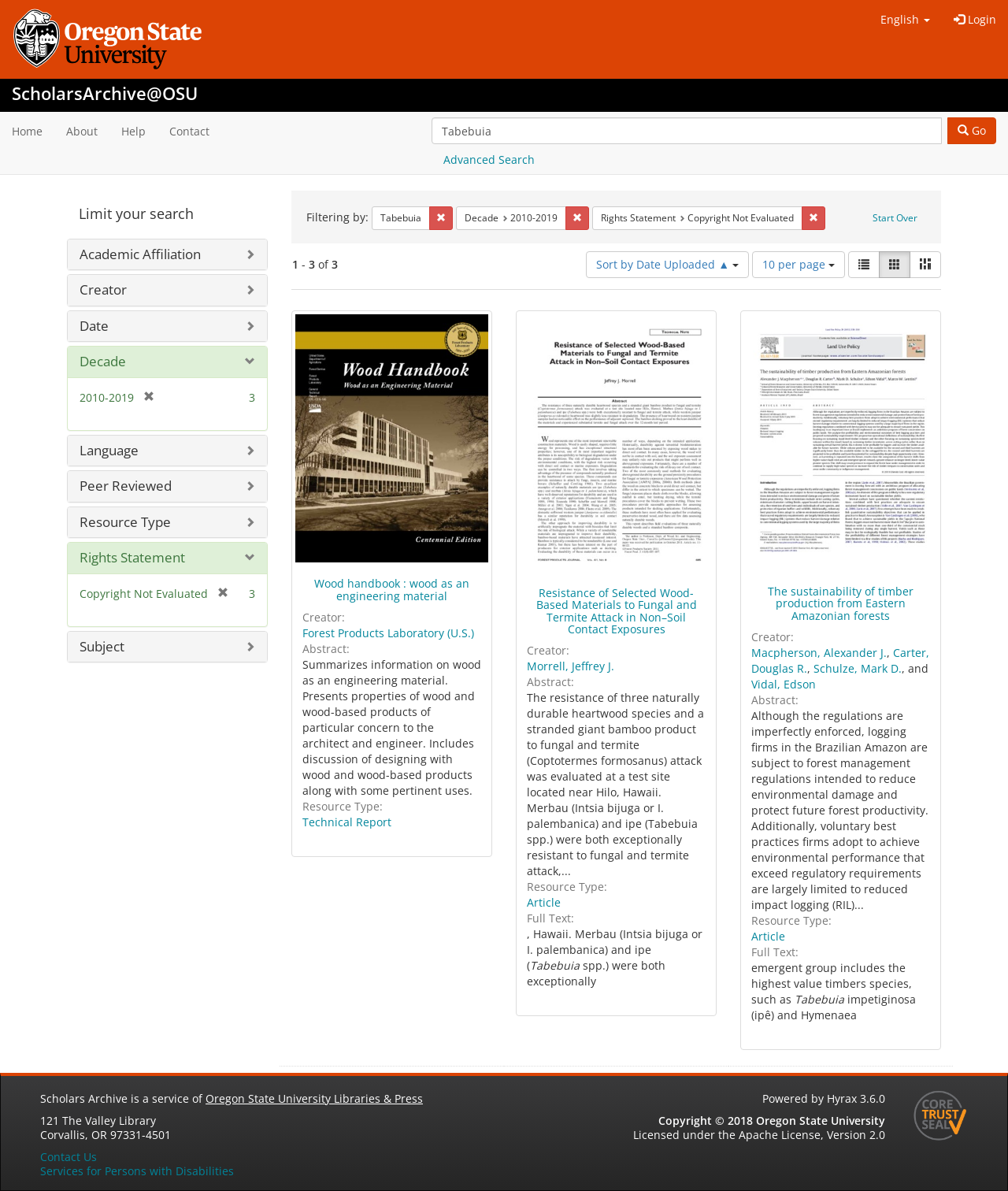Give a one-word or one-phrase response to the question: 
What is the creator of the second search result?

Morrell, Jeffrey J.